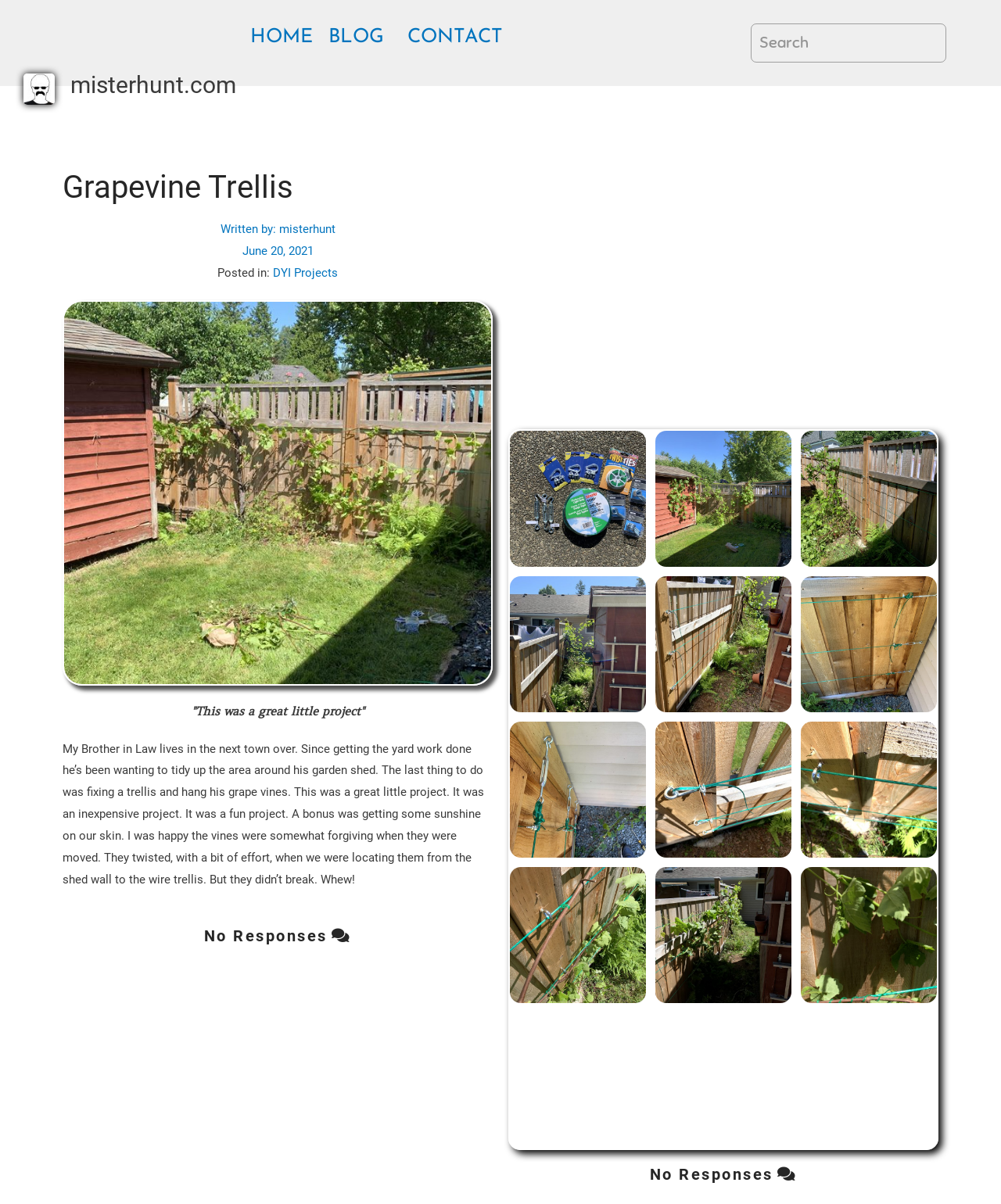Determine the bounding box coordinates for the region that must be clicked to execute the following instruction: "Read the blog post titled Grapevine Trellis".

[0.062, 0.143, 0.492, 0.169]